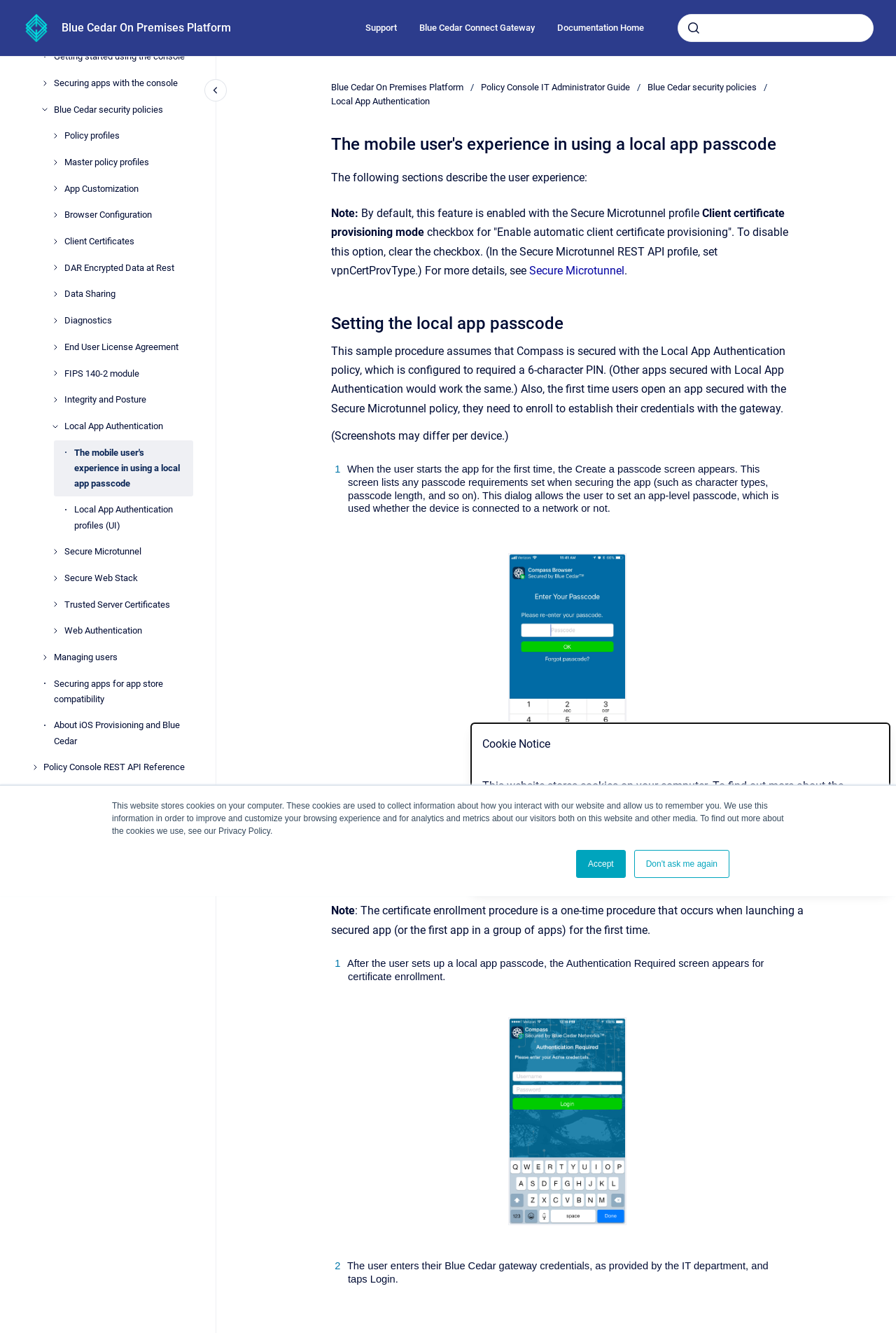What is the main topic of the 'Policy Console IT Administrator Guide'?
Give a one-word or short-phrase answer derived from the screenshot.

Blue Cedar security policies